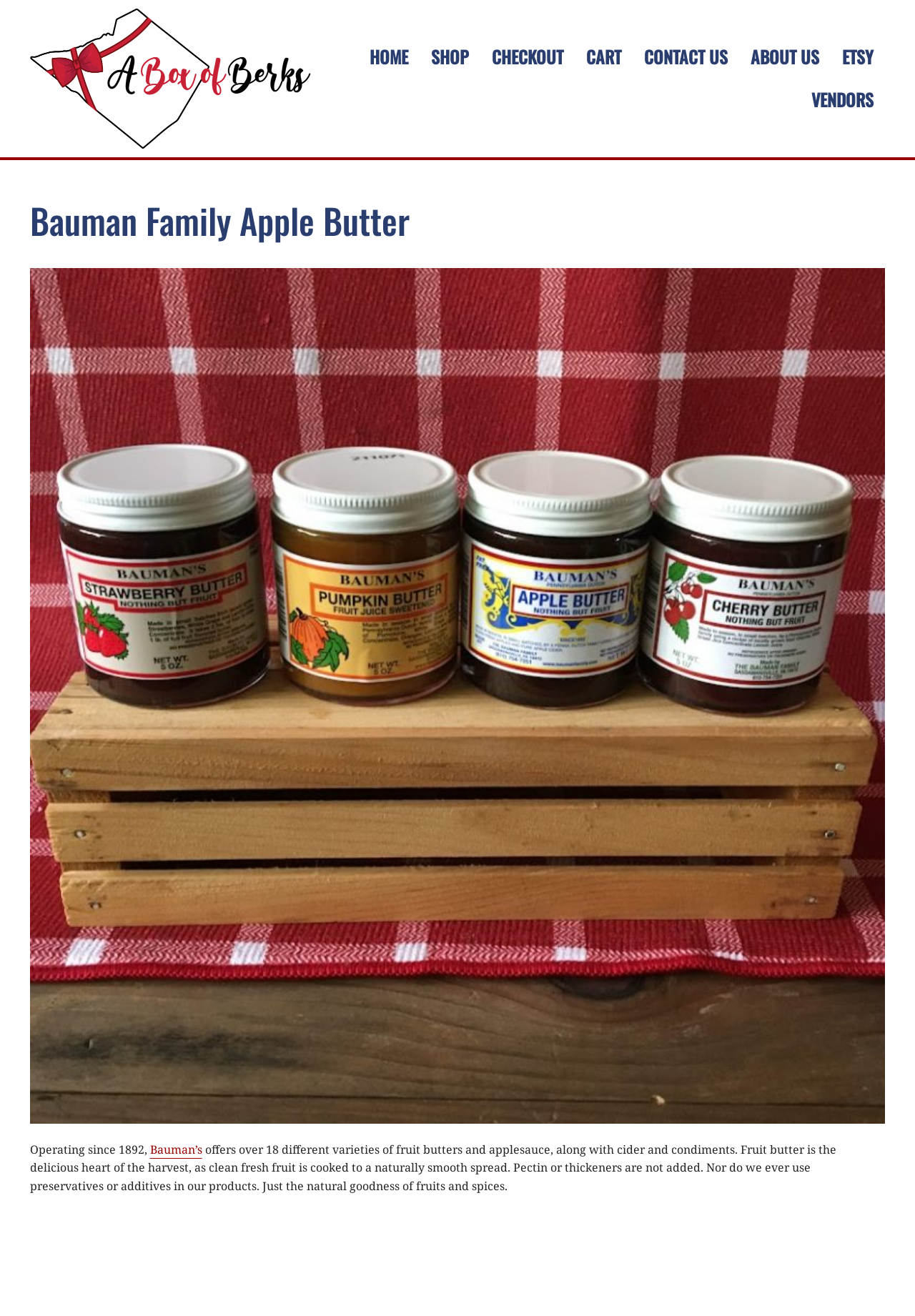Provide a thorough summary of the webpage.

The webpage is about Bauman Family Apple Butter, a company that has been operating since 1892. At the top left corner, there is a link to skip to the main content, header right navigation, and site footer. Below these links, there is a logo with the text "A Box of Berks" and an image with the same name. To the right of the logo, there is a short phrase "...bringing you home".

The header right navigation is located at the top right corner, containing 8 links: HOME, SHOP, CHECKOUT, CART, CONTACT US, ABOUT US, ETSY, and VENDORS. Below the navigation, there is a heading with the company name "Bauman Family Apple Butter" and a figure that takes up most of the page.

At the bottom of the page, there is a paragraph of text that describes the company's products and philosophy. The text starts with "Operating since 1892," and continues to explain that Bauman's offers various fruit butters and applesauce, along with cider and condiments, all made without added pectin, thickeners, preservatives, or additives.